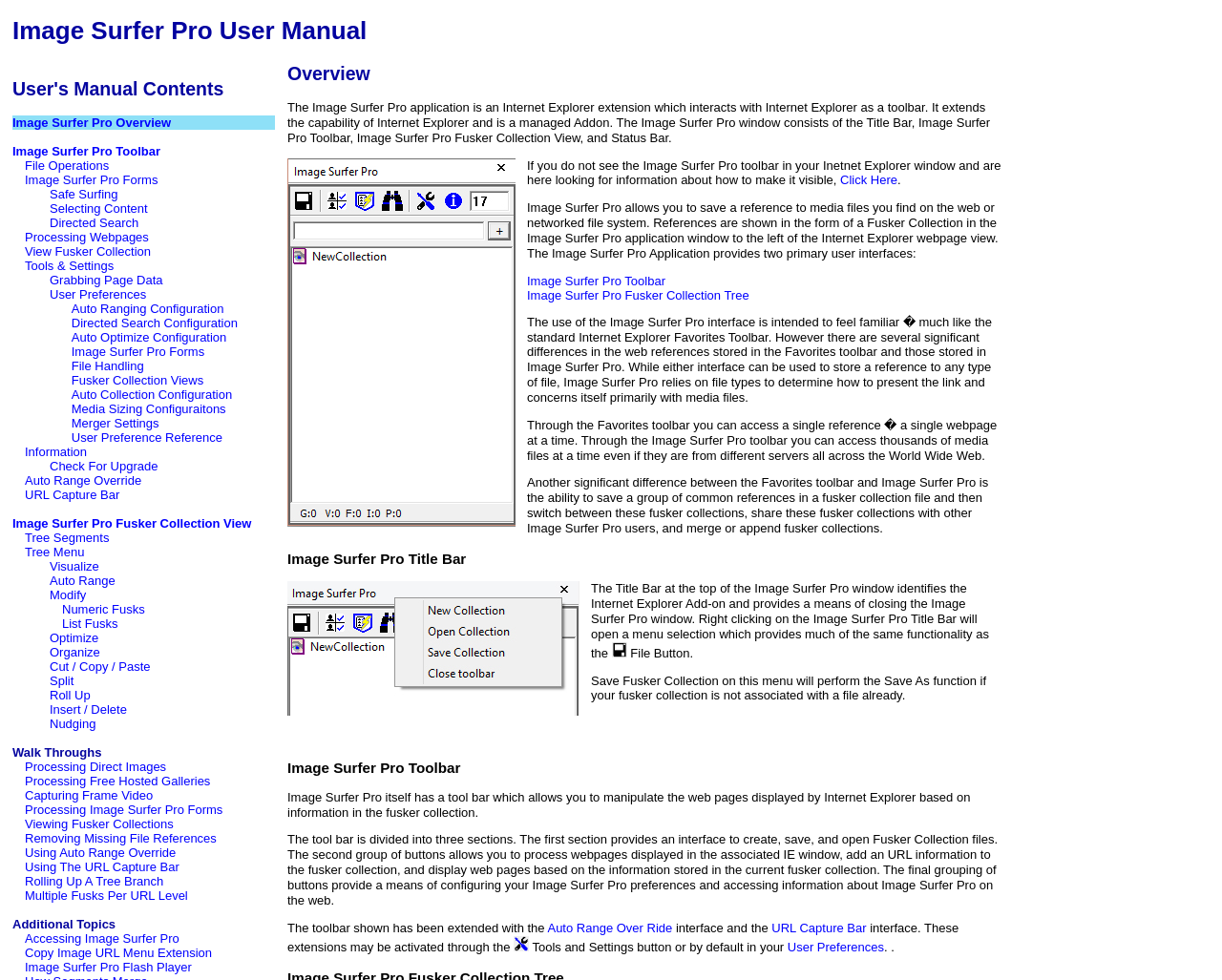Locate the bounding box coordinates of the area where you should click to accomplish the instruction: "View Image Surfer Pro Forms".

[0.02, 0.176, 0.129, 0.191]